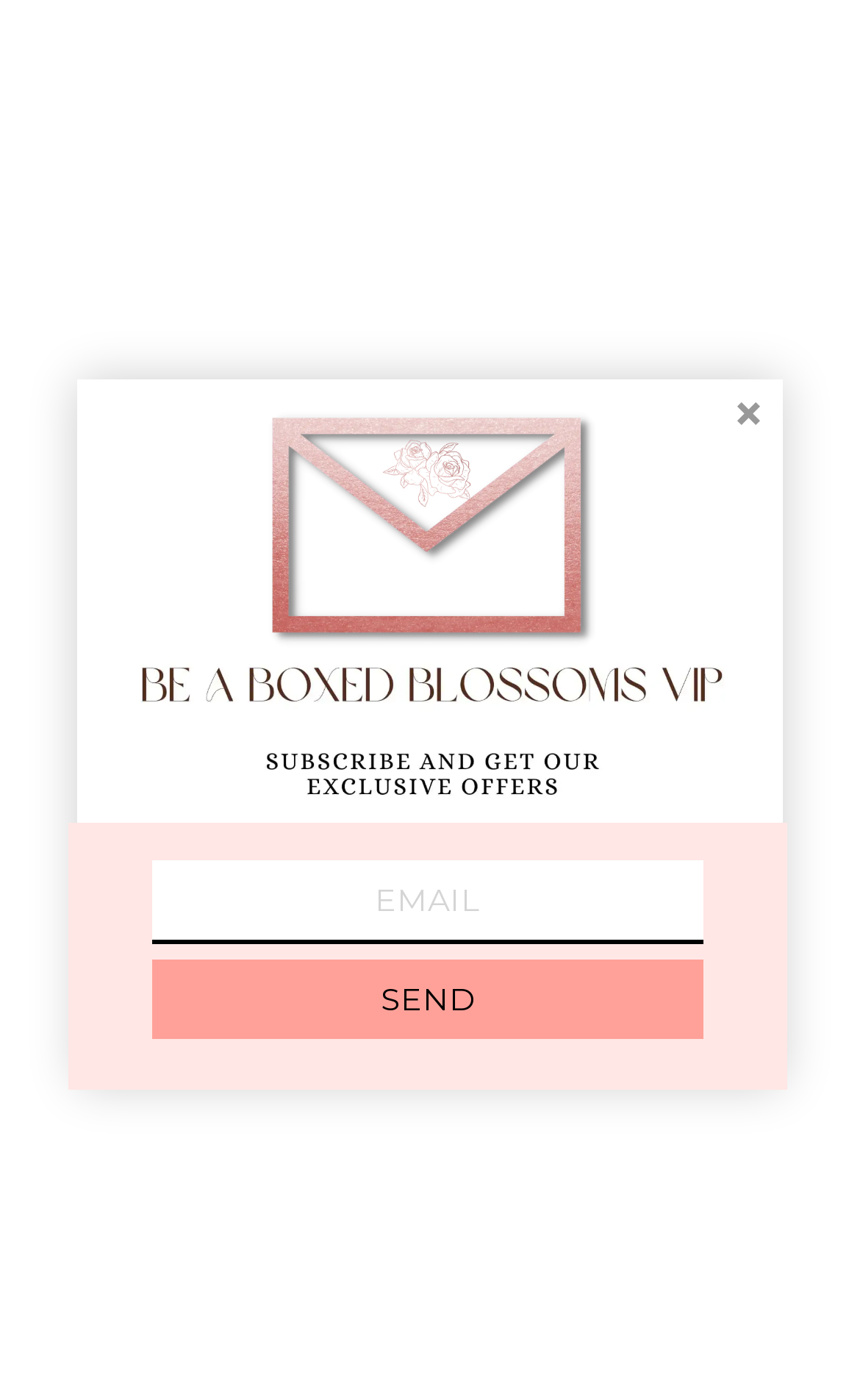Please identify the bounding box coordinates of the clickable element to fulfill the following instruction: "Close the alert". The coordinates should be four float numbers between 0 and 1, i.e., [left, top, right, bottom].

[0.856, 0.287, 0.885, 0.304]